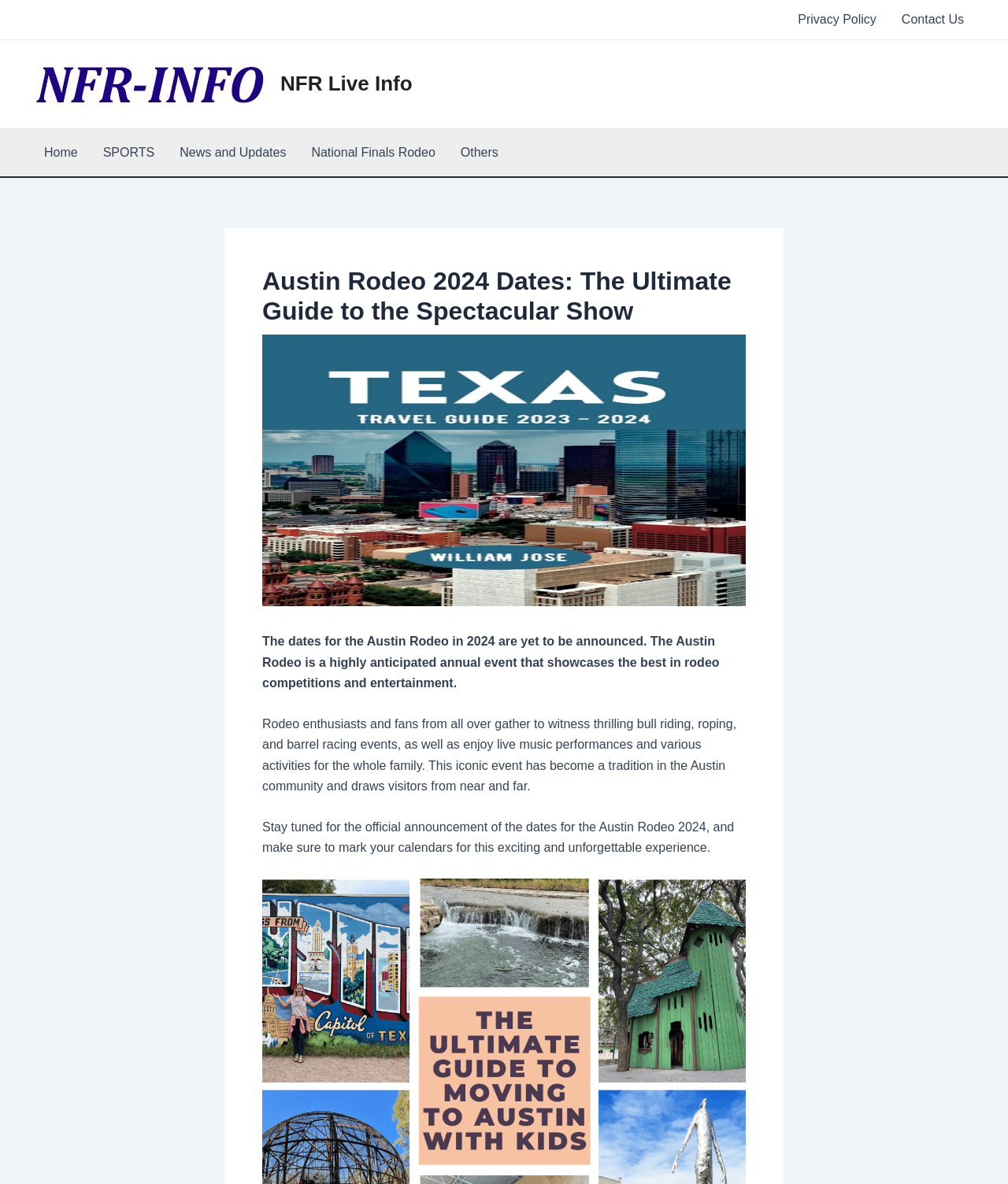Determine the bounding box coordinates of the target area to click to execute the following instruction: "Click on the logo."

[0.031, 0.065, 0.266, 0.076]